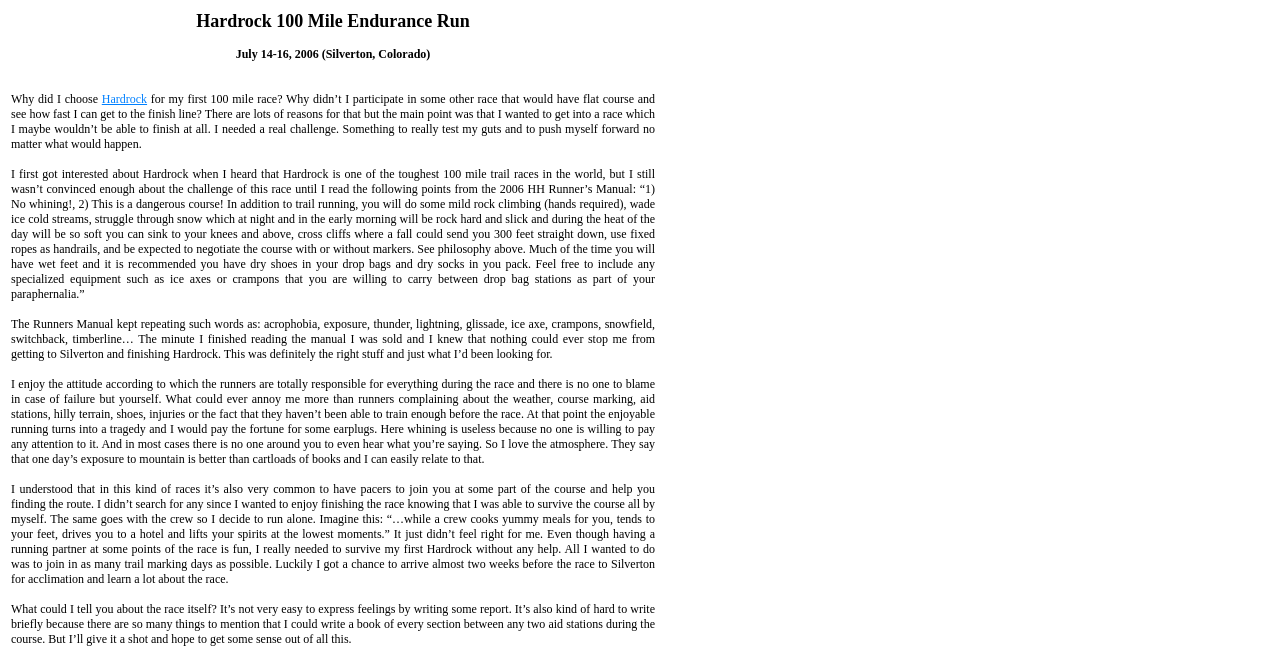Please give a short response to the question using one word or a phrase:
What is the author's opinion about having a crew during the race?

It didn't feel right